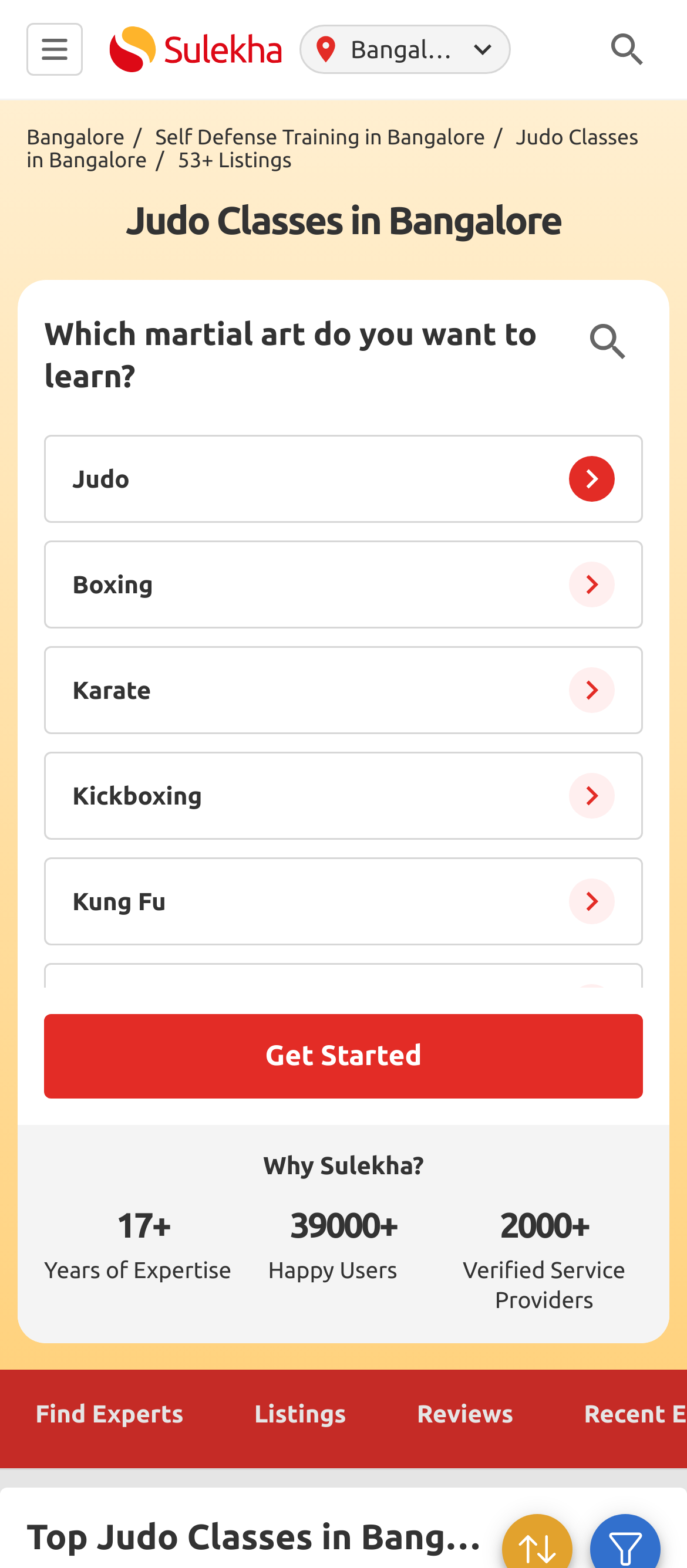Please identify the bounding box coordinates of the region to click in order to complete the given instruction: "Click on the 'Get Started' button". The coordinates should be four float numbers between 0 and 1, i.e., [left, top, right, bottom].

[0.064, 0.647, 0.936, 0.701]